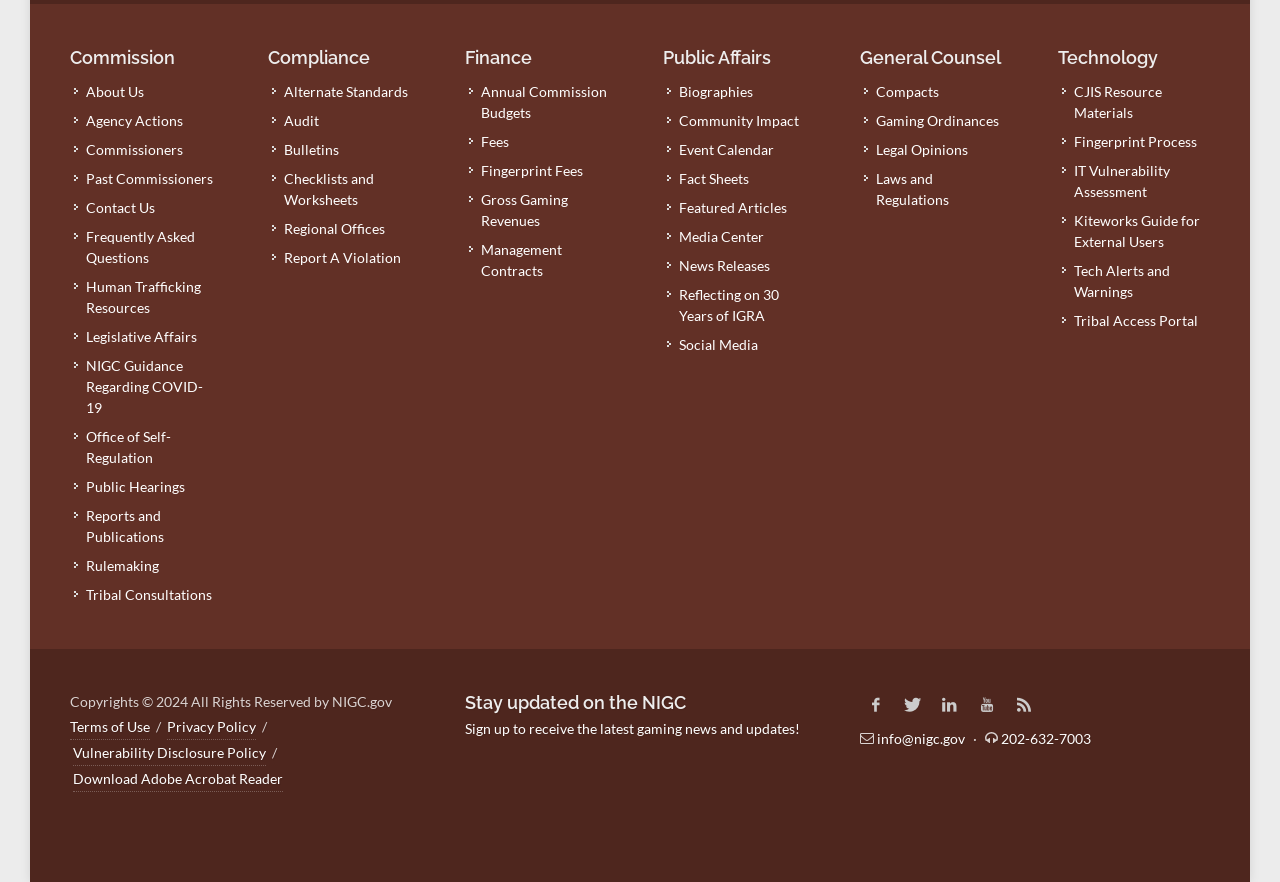Identify the bounding box coordinates of the region that needs to be clicked to carry out this instruction: "Read the latest gaming news and updates". Provide these coordinates as four float numbers ranging from 0 to 1, i.e., [left, top, right, bottom].

[0.363, 0.816, 0.625, 0.835]